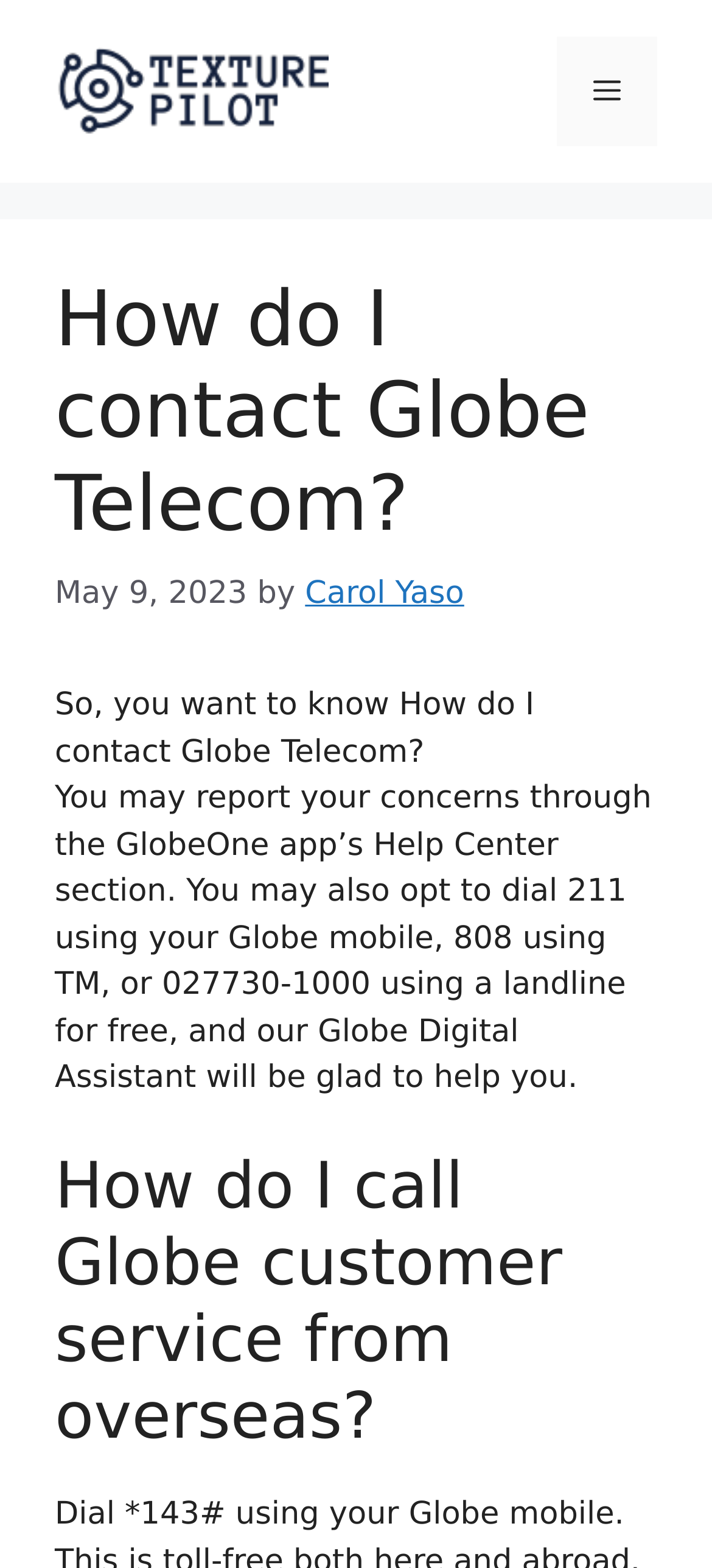Respond to the question with just a single word or phrase: 
Who is the author of the article?

Carol Yaso